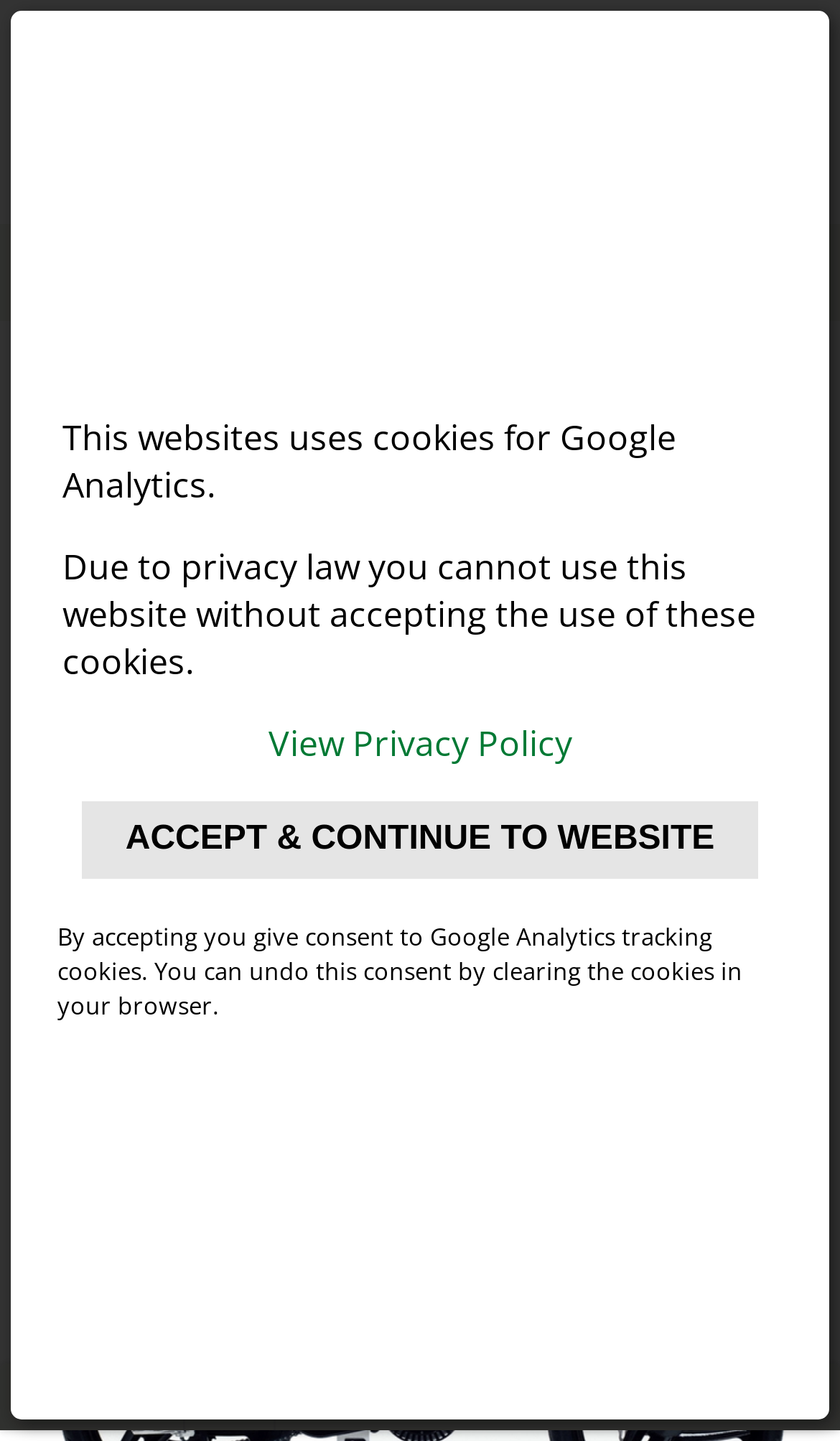Given the webpage screenshot, identify the bounding box of the UI element that matches this description: "View Privacy Policy".

[0.319, 0.499, 0.681, 0.532]